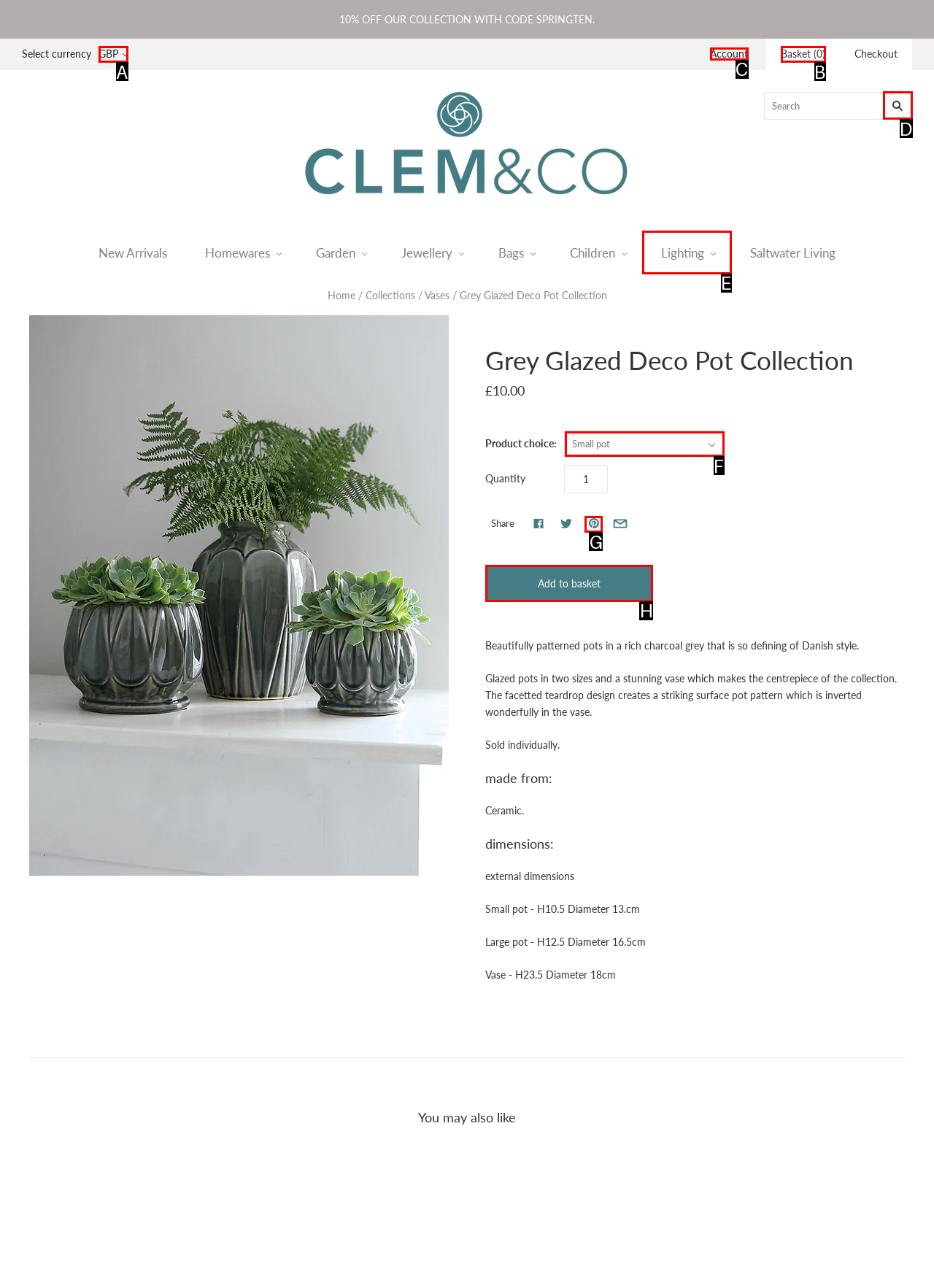For the task "Add to basket", which option's letter should you click? Answer with the letter only.

H